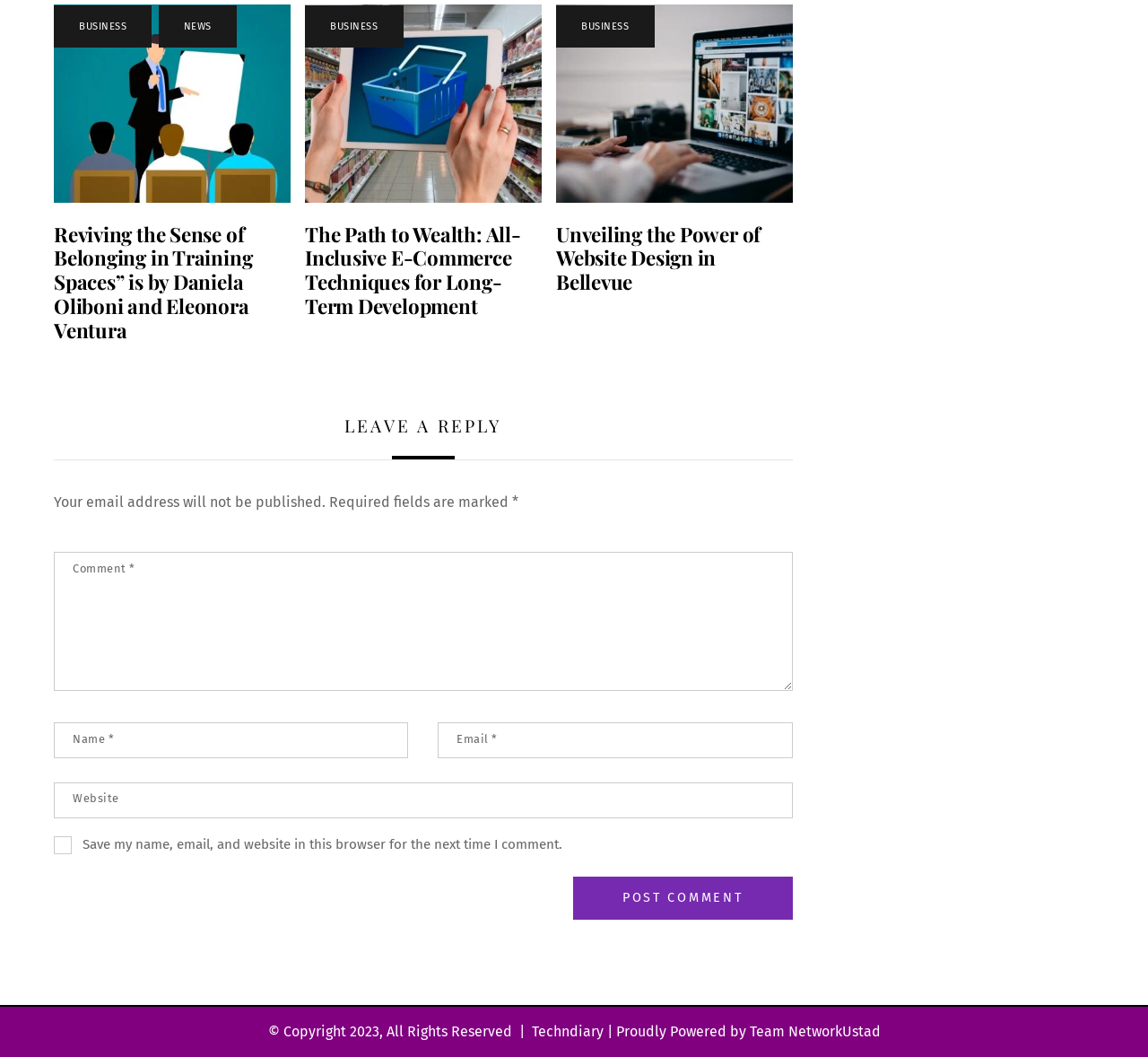What is the topic of the first article?
Please answer the question with a detailed response using the information from the screenshot.

The first article is about 'Reviving the Sense of Belonging in Training Spaces' which is written by Daniela Oliboni and Eleonora Ventura, as indicated by the heading and link text.